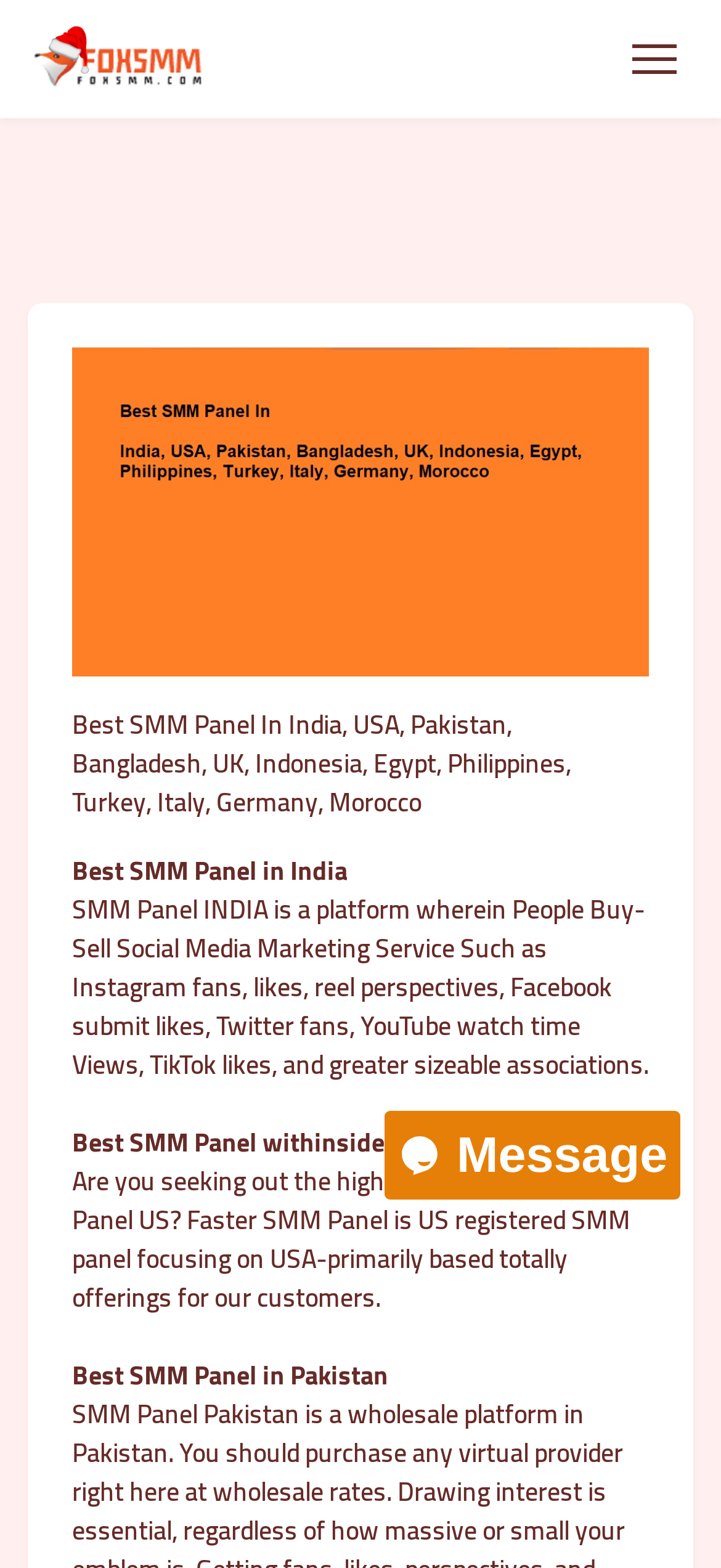From the webpage screenshot, identify the region described by aria-label="Toggle navigation". Provide the bounding box coordinates as (top-left x, top-left y, bottom-right x, bottom-right y), with each value being a floating point number between 0 and 1.

[0.849, 0.032, 0.964, 0.043]